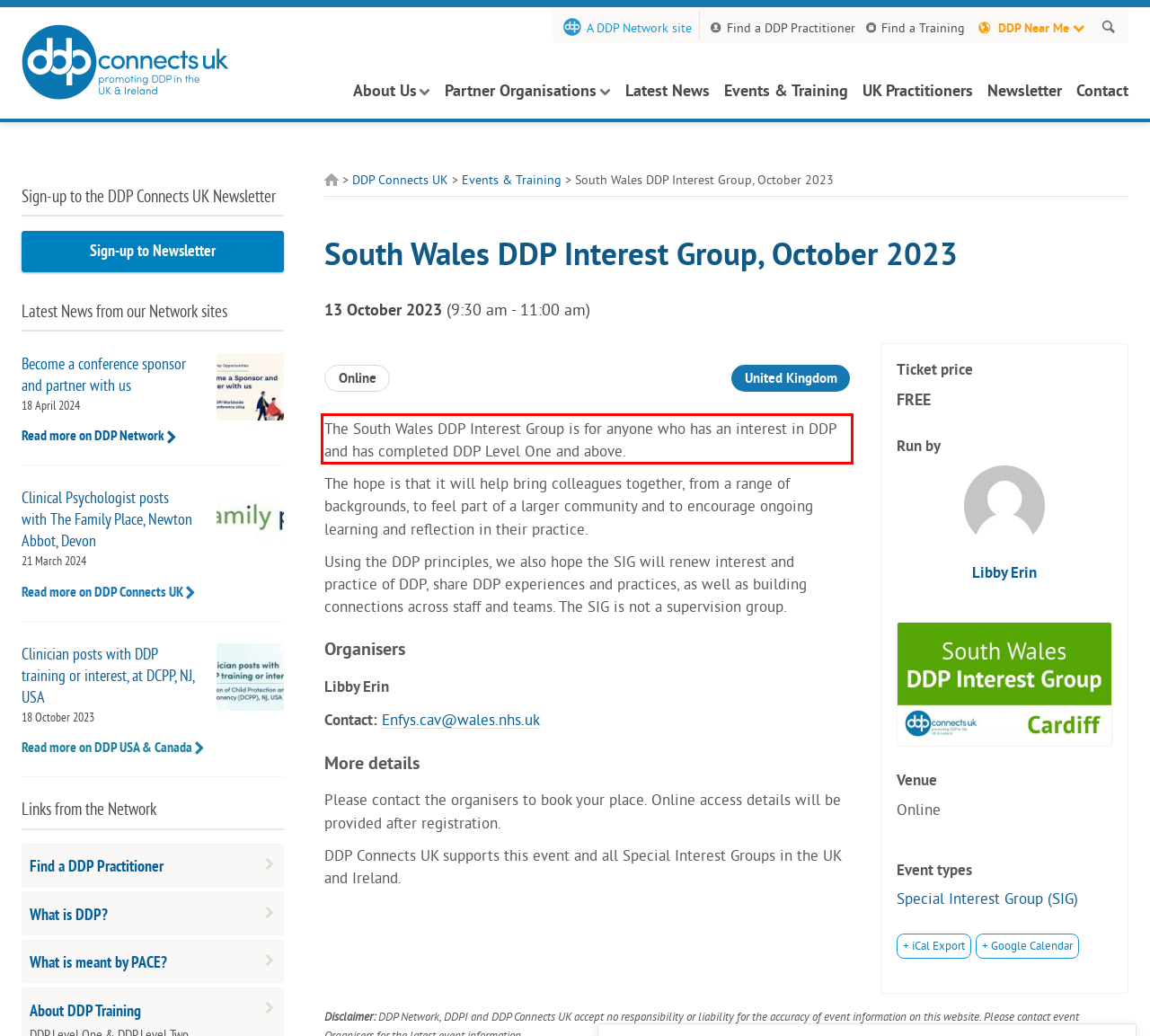You are given a screenshot showing a webpage with a red bounding box. Perform OCR to capture the text within the red bounding box.

The South Wales DDP Interest Group is for anyone who has an interest in DDP and has completed DDP Level One and above.